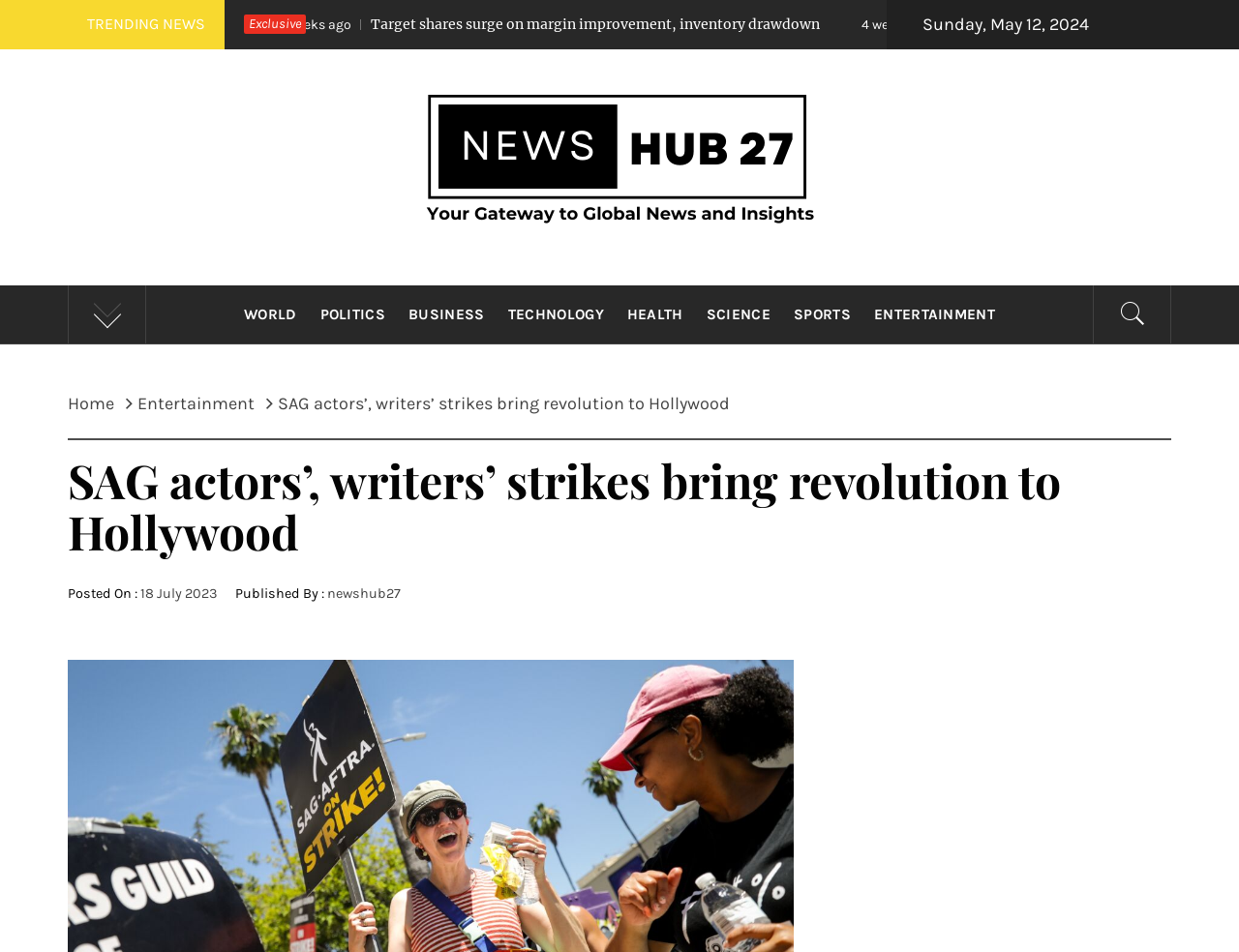Extract the primary headline from the webpage and present its text.

SAG actors’, writers’ strikes bring revolution to Hollywood